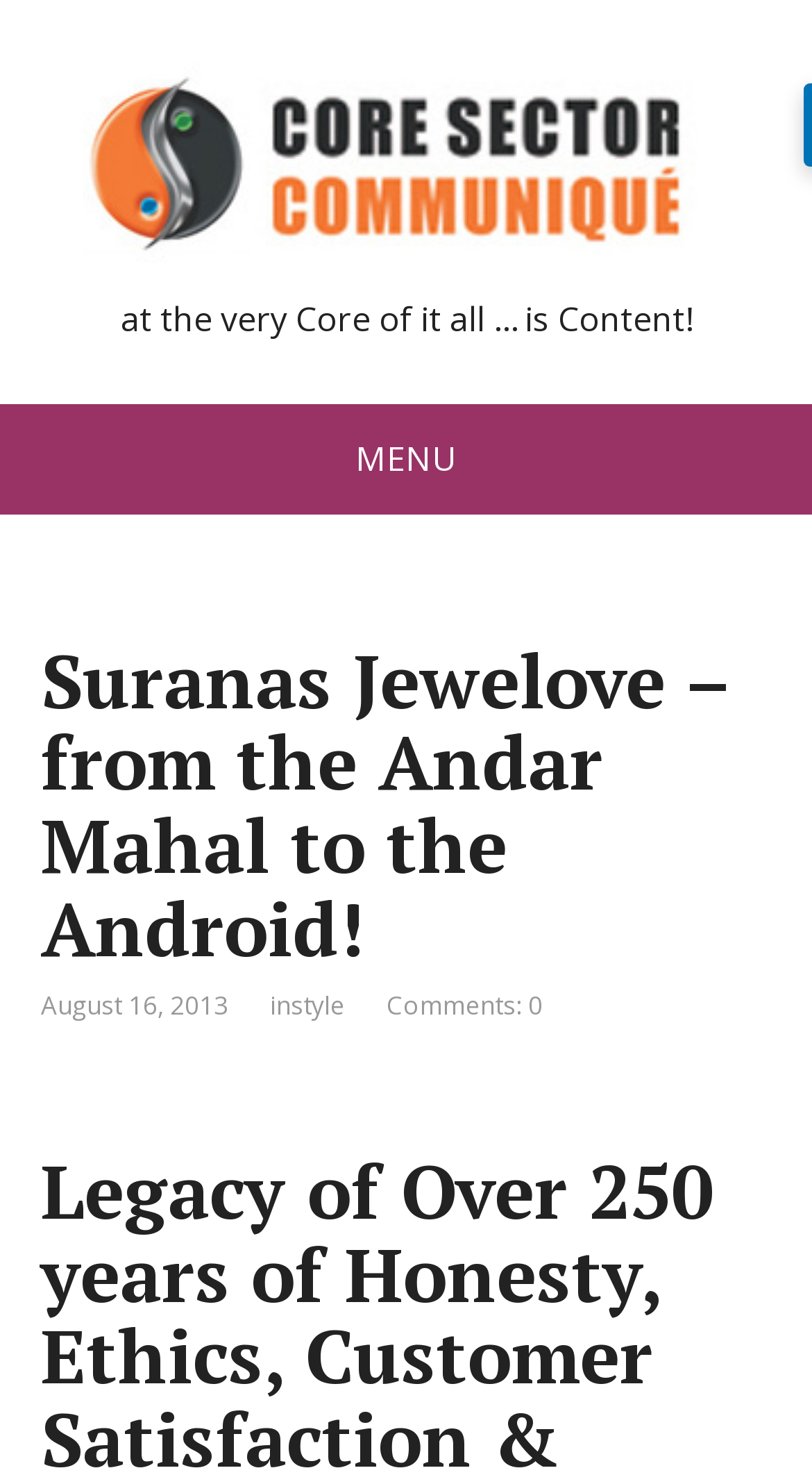Provide a brief response in the form of a single word or phrase:
What is the date of the post?

August 16, 2013